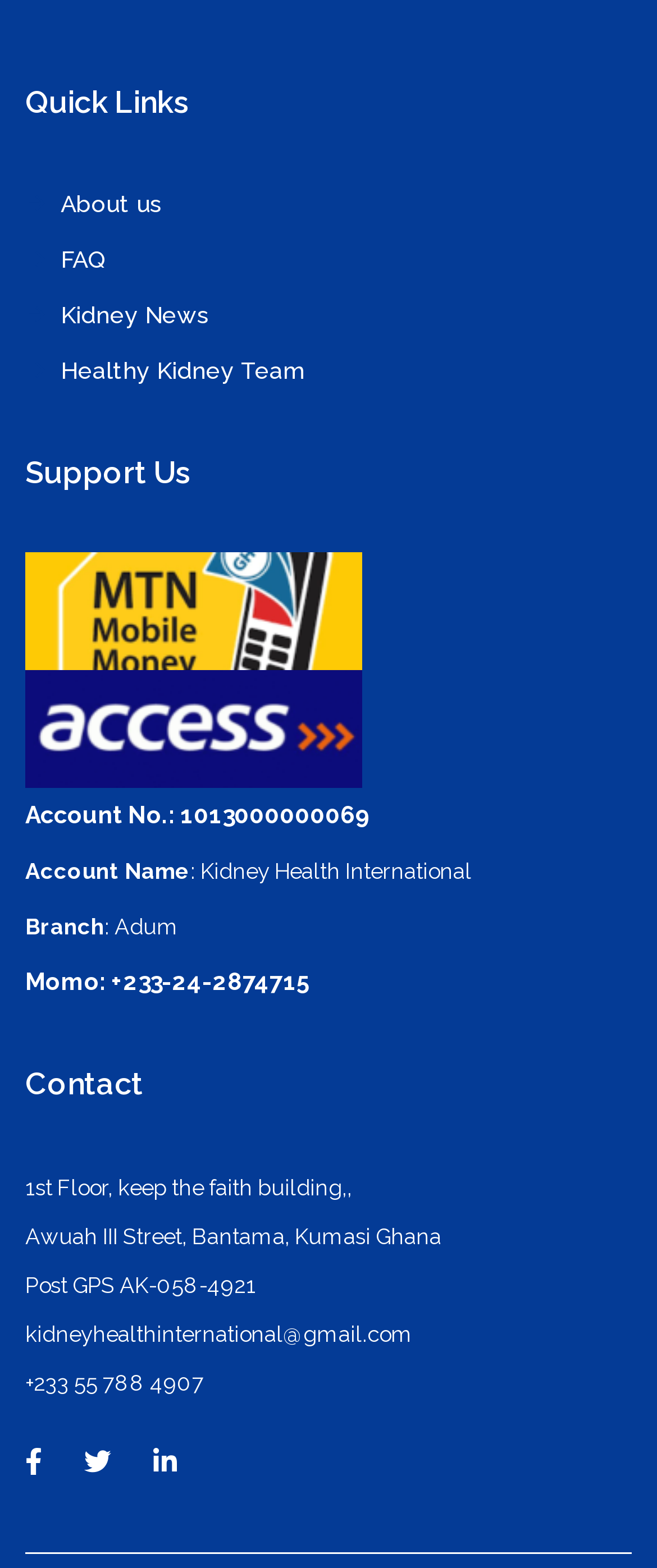Extract the bounding box of the UI element described as: "title="Youtube"".

None